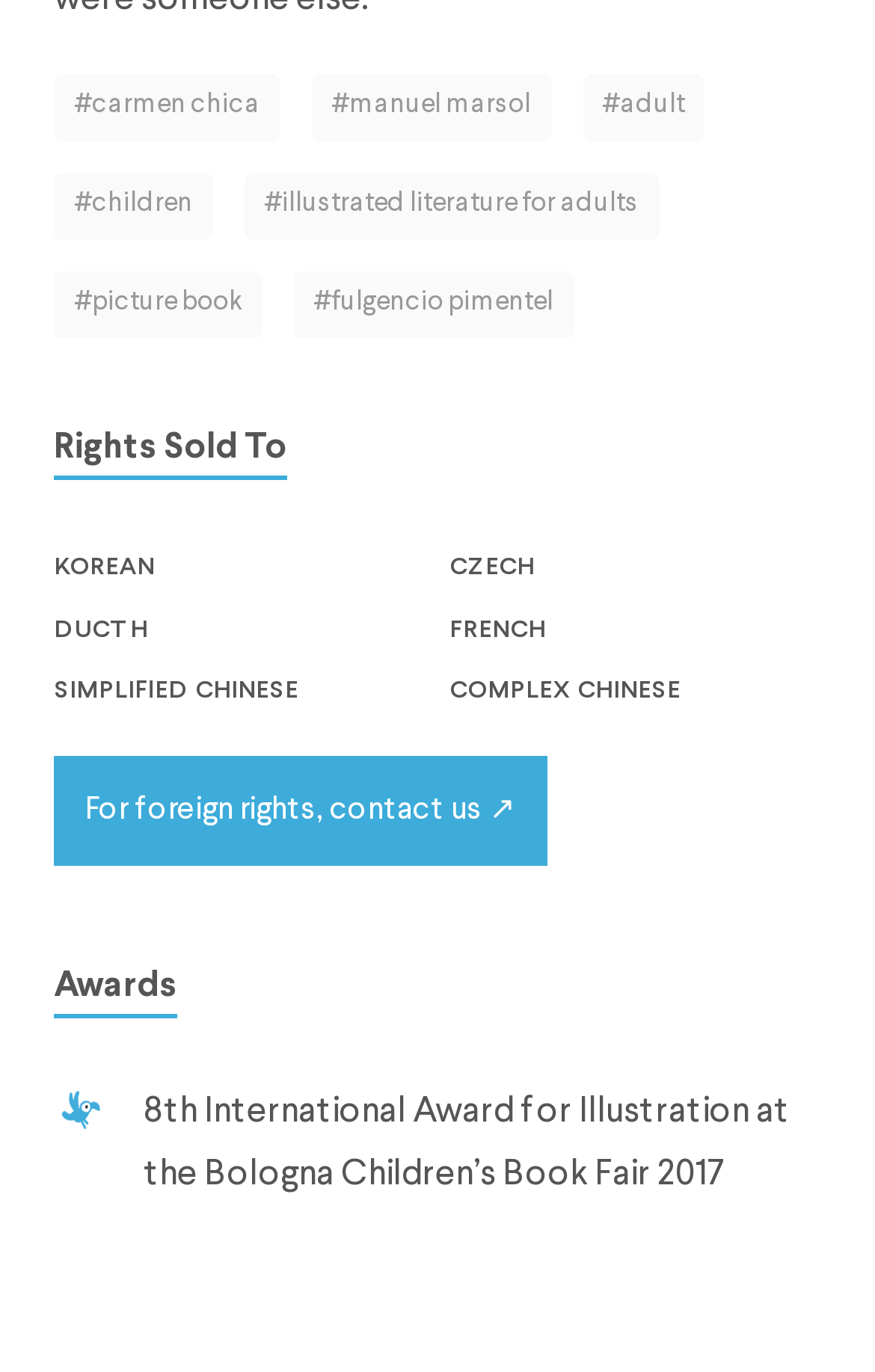Identify the bounding box coordinates of the area you need to click to perform the following instruction: "View 'Rights Sold To'".

[0.062, 0.308, 0.328, 0.35]